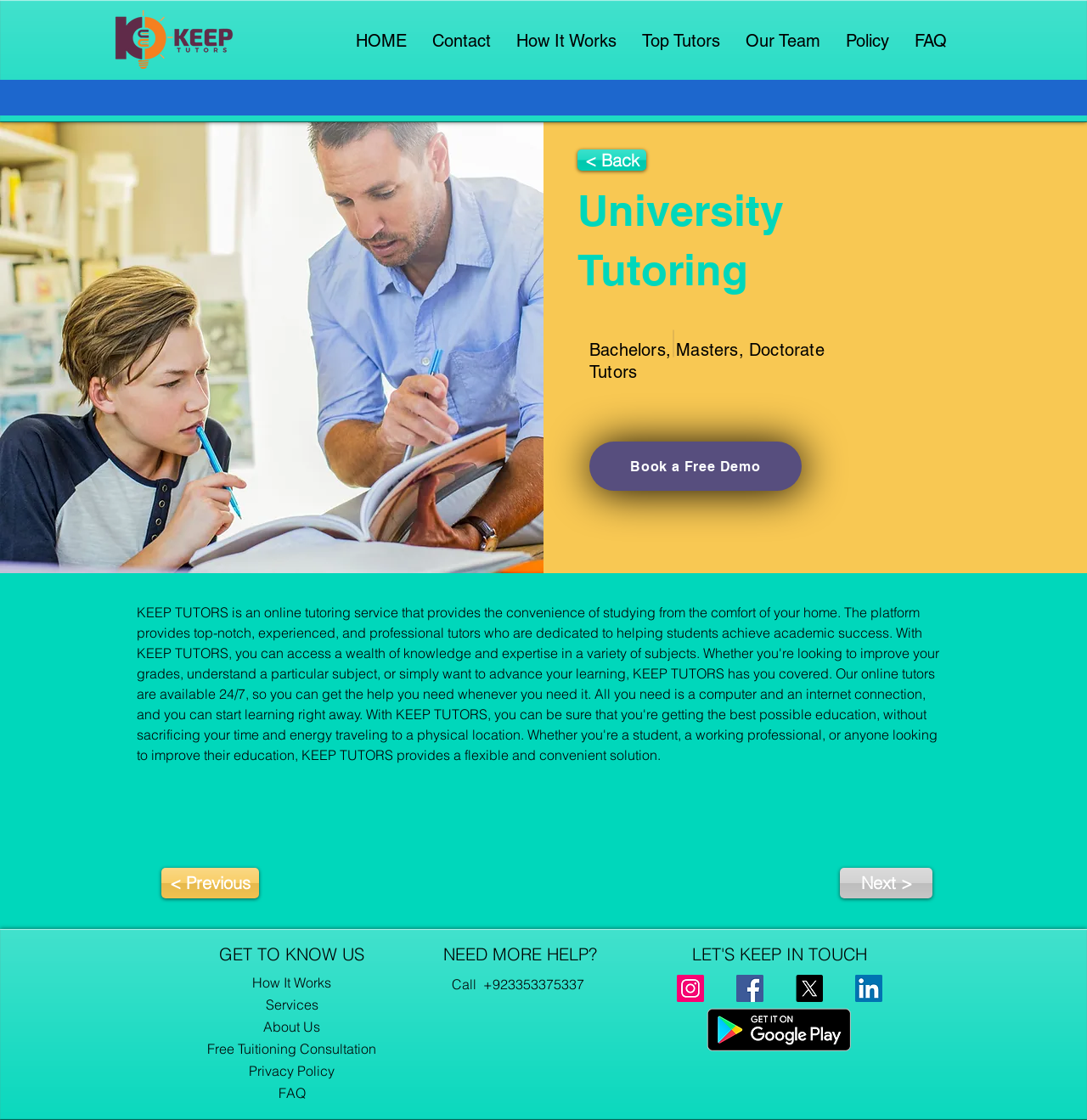Bounding box coordinates are specified in the format (top-left x, top-left y, bottom-right x, bottom-right y). All values are floating point numbers bounded between 0 and 1. Please provide the bounding box coordinate of the region this sentence describes: GET TO KNOW US

[0.202, 0.842, 0.335, 0.861]